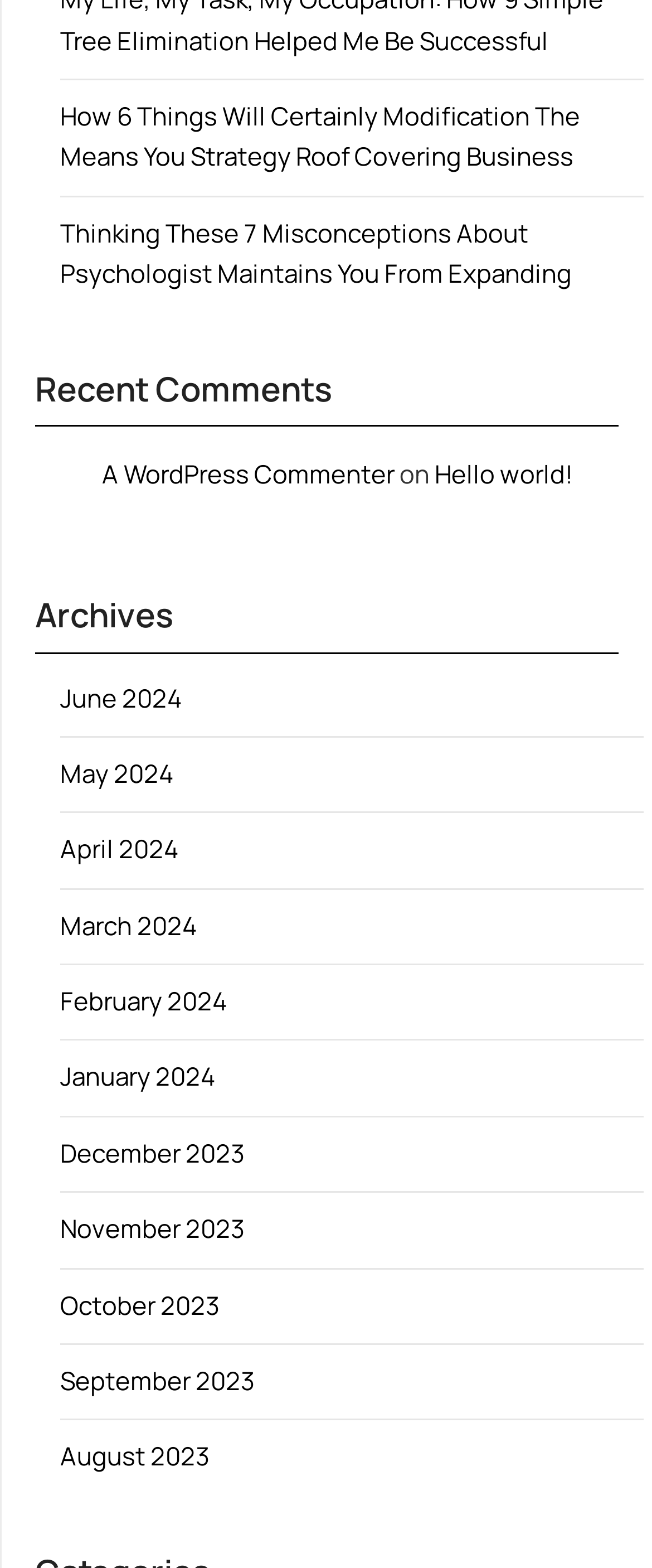How many links are there in the webpage?
Provide a well-explained and detailed answer to the question.

There are 2 links at the top, 1 link in the first article, 1 link in the first comment, and 9 links in the Archives section, making a total of 13 links on the webpage.